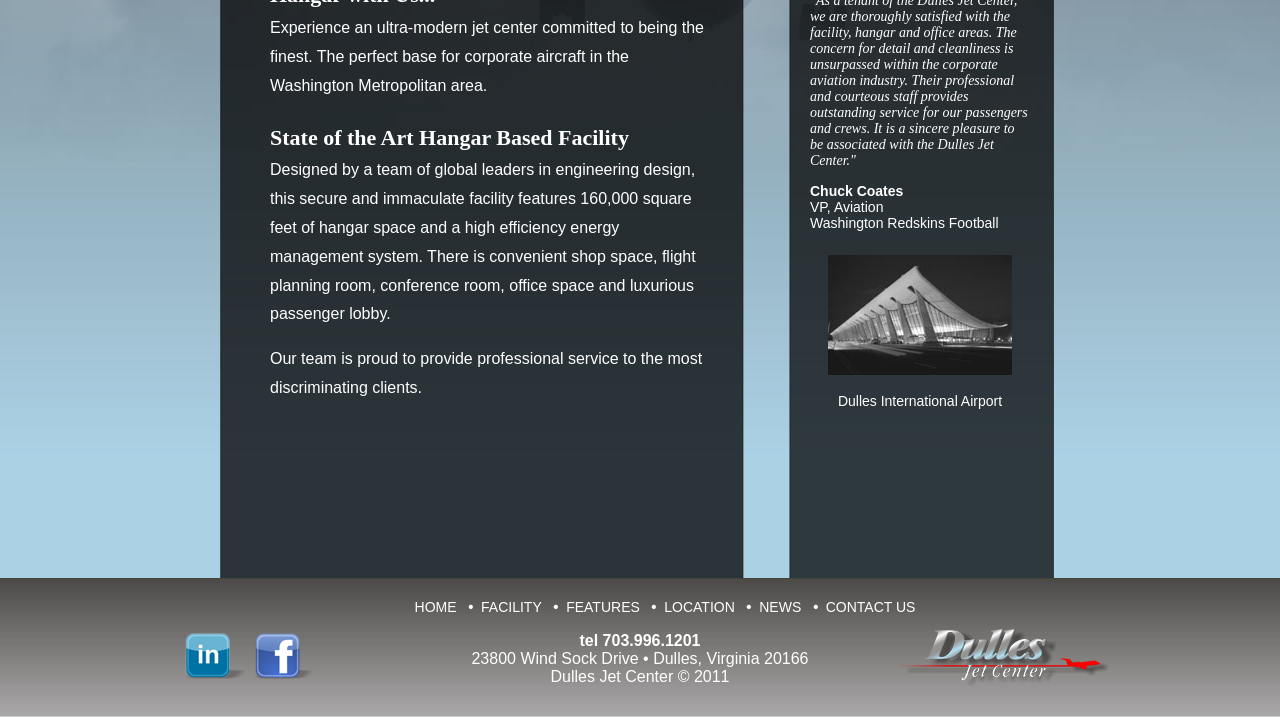For the given element description Location, determine the bounding box coordinates of the UI element. The coordinates should follow the format (top-left x, top-left y, bottom-right x, bottom-right y) and be within the range of 0 to 1.

[0.519, 0.835, 0.574, 0.858]